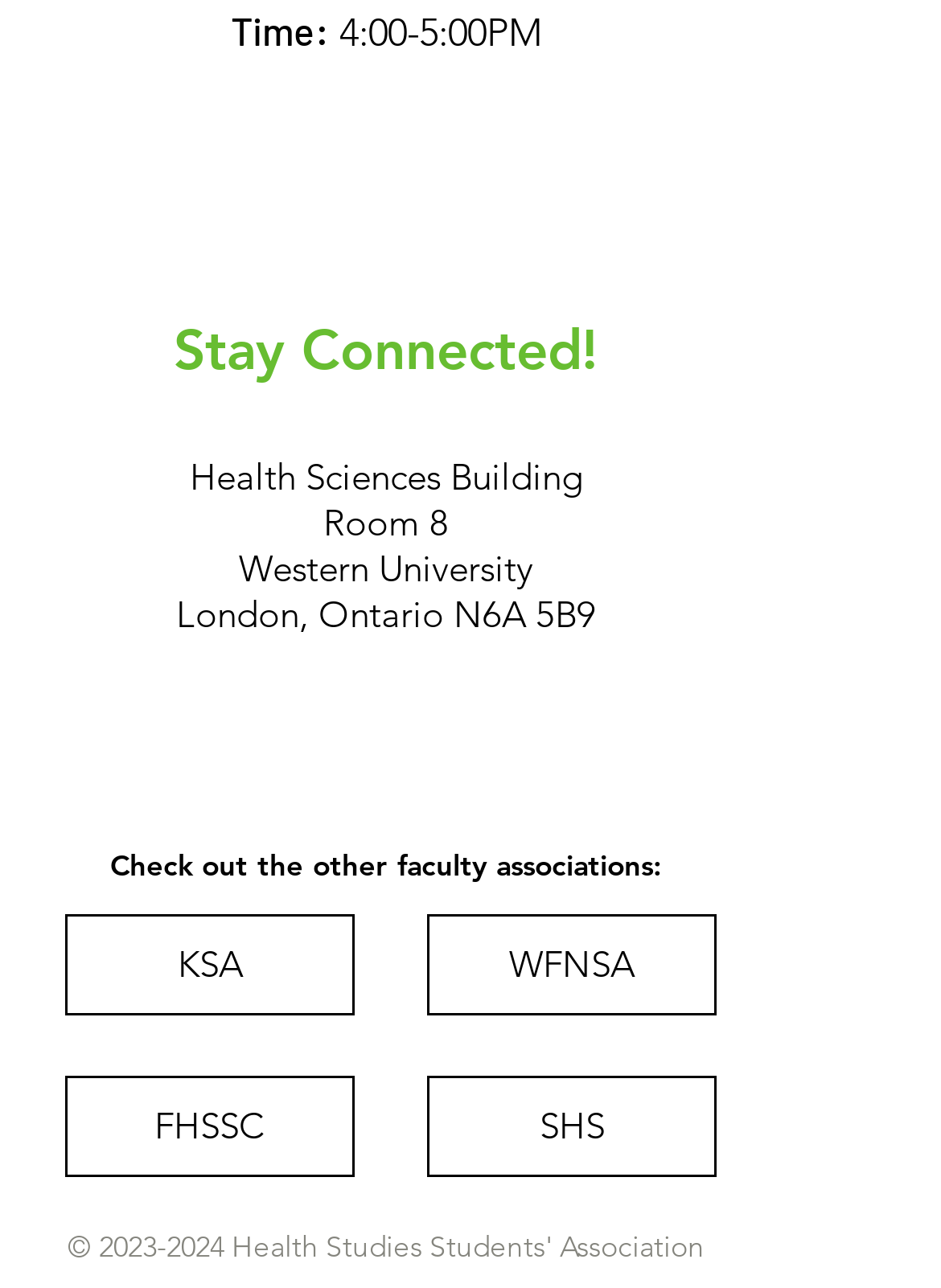Determine the bounding box coordinates of the element's region needed to click to follow the instruction: "Explore KSA". Provide these coordinates as four float numbers between 0 and 1, formatted as [left, top, right, bottom].

[0.069, 0.71, 0.377, 0.789]